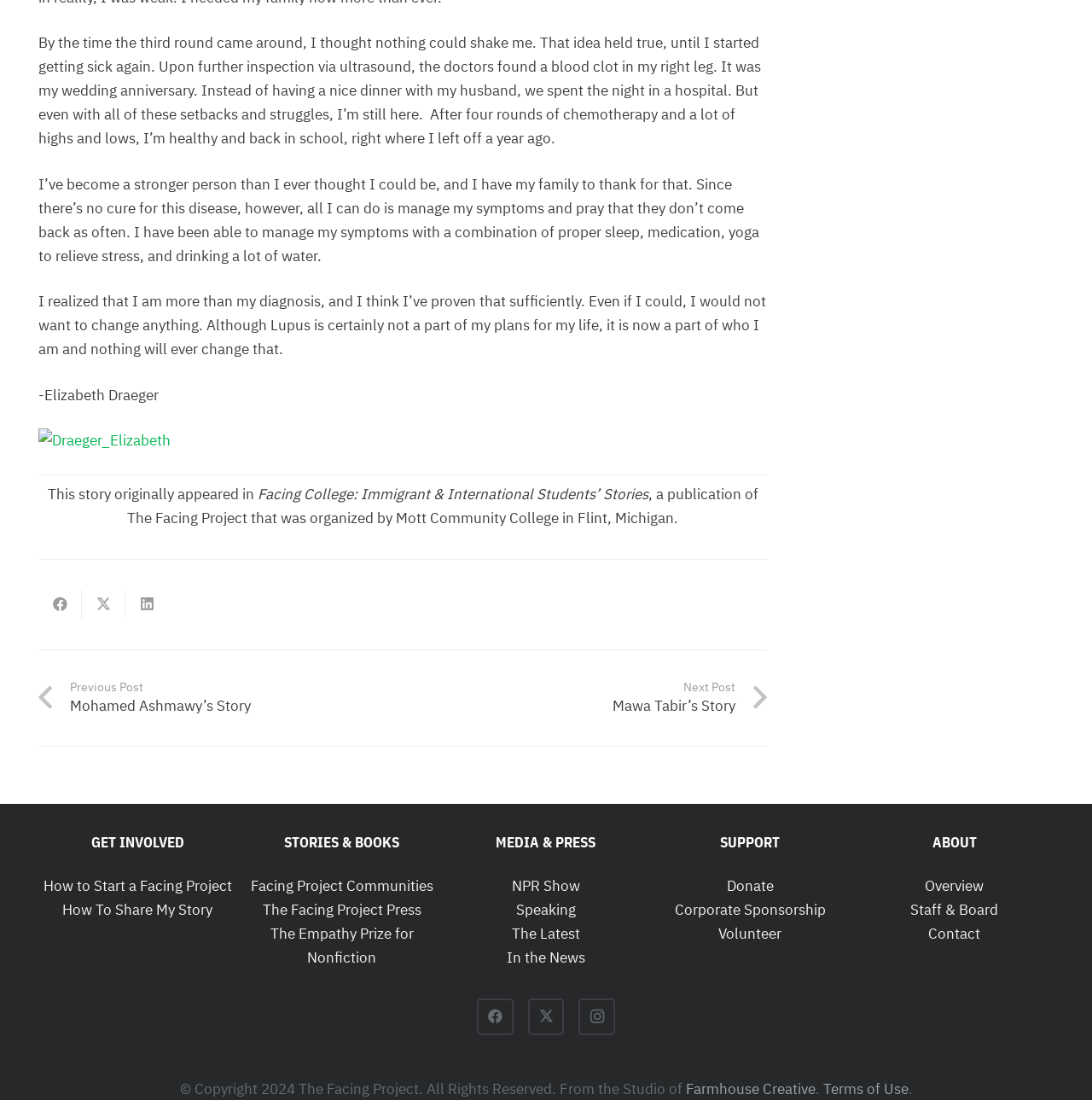Answer briefly with one word or phrase:
What is the copyright year of the website?

2024